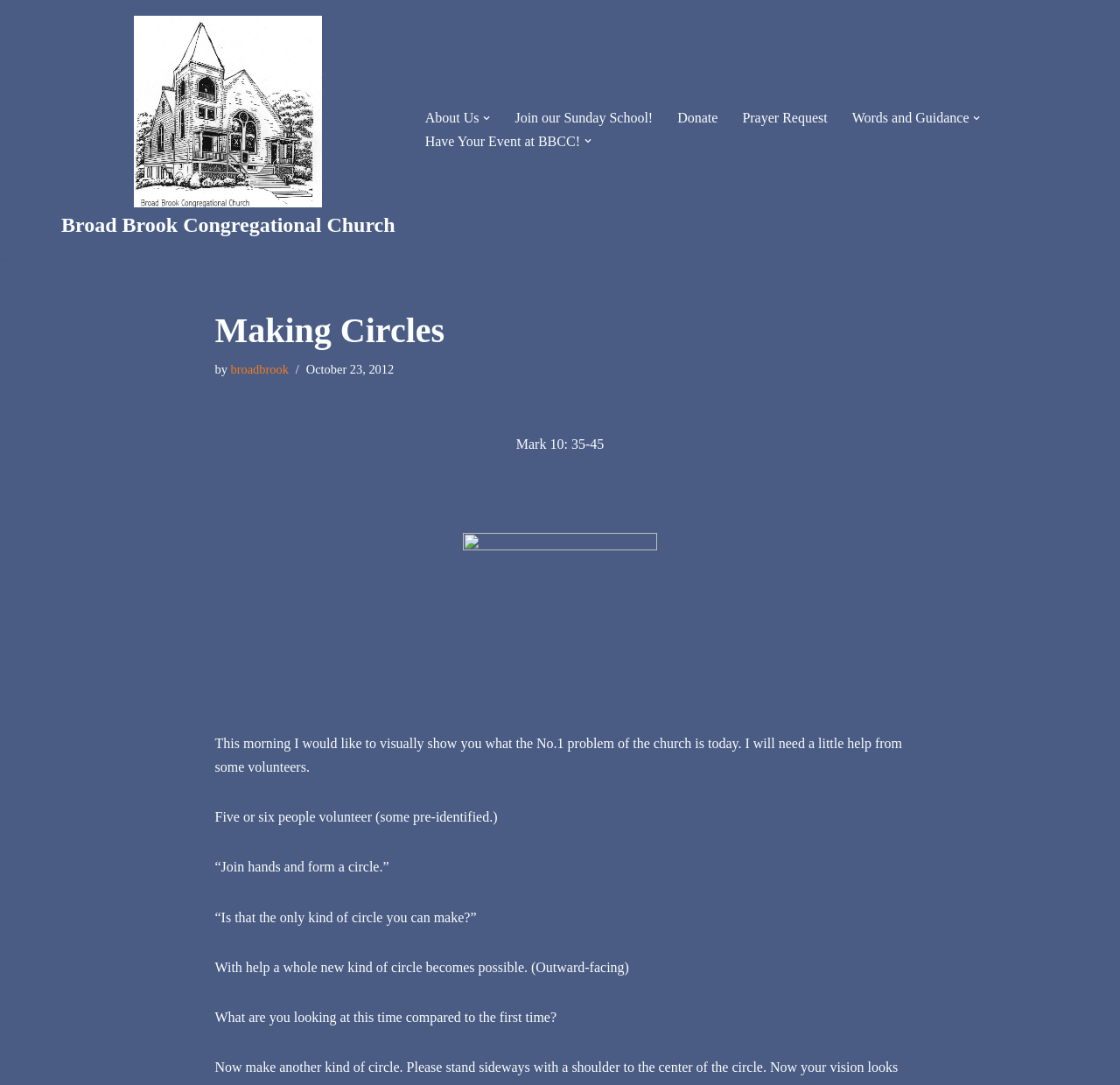Determine the bounding box for the described HTML element: "Skip to content". Ensure the coordinates are four float numbers between 0 and 1 in the format [left, top, right, bottom].

[0.0, 0.026, 0.023, 0.042]